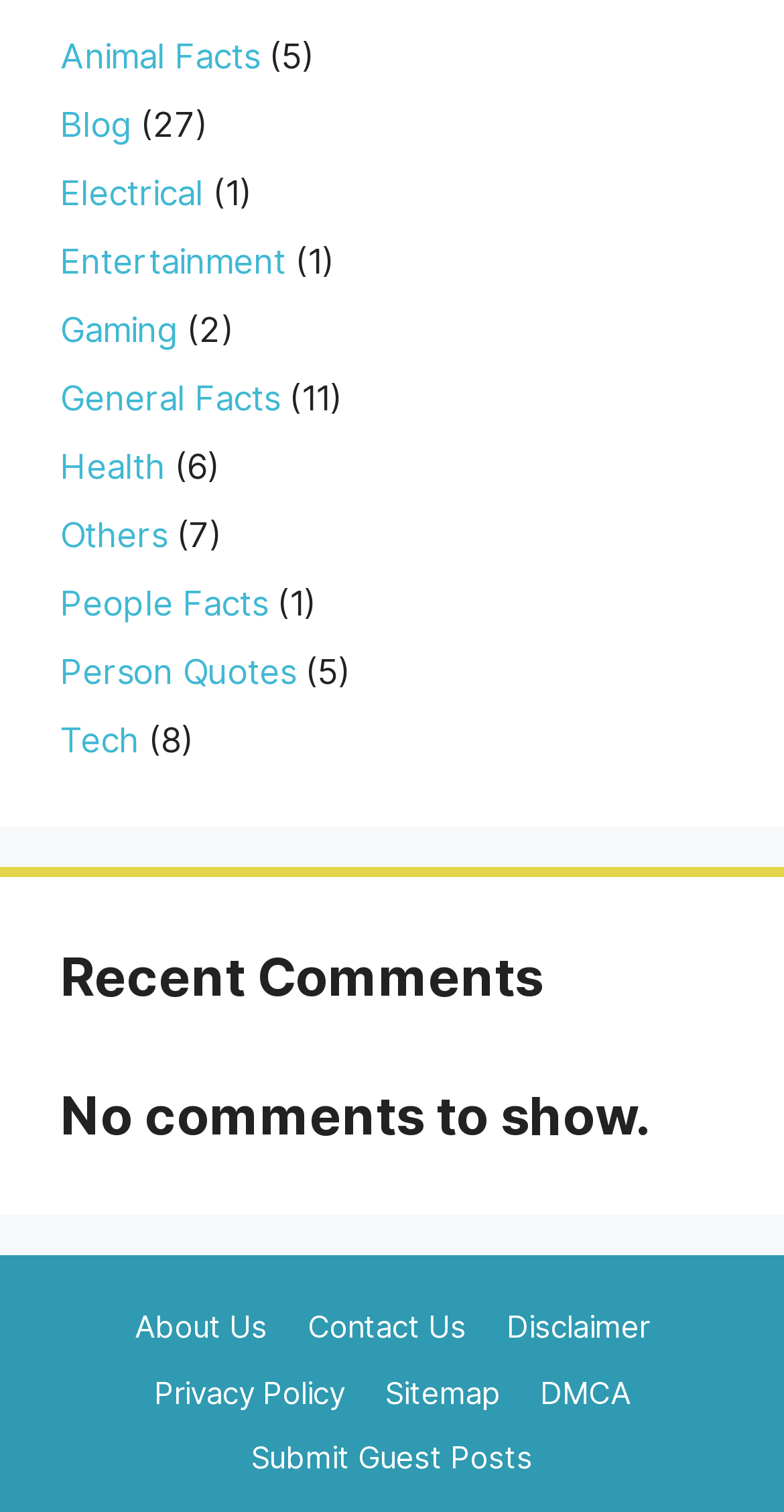Locate the bounding box of the UI element based on this description: "Submit Guest Posts". Provide four float numbers between 0 and 1 as [left, top, right, bottom].

[0.321, 0.951, 0.679, 0.977]